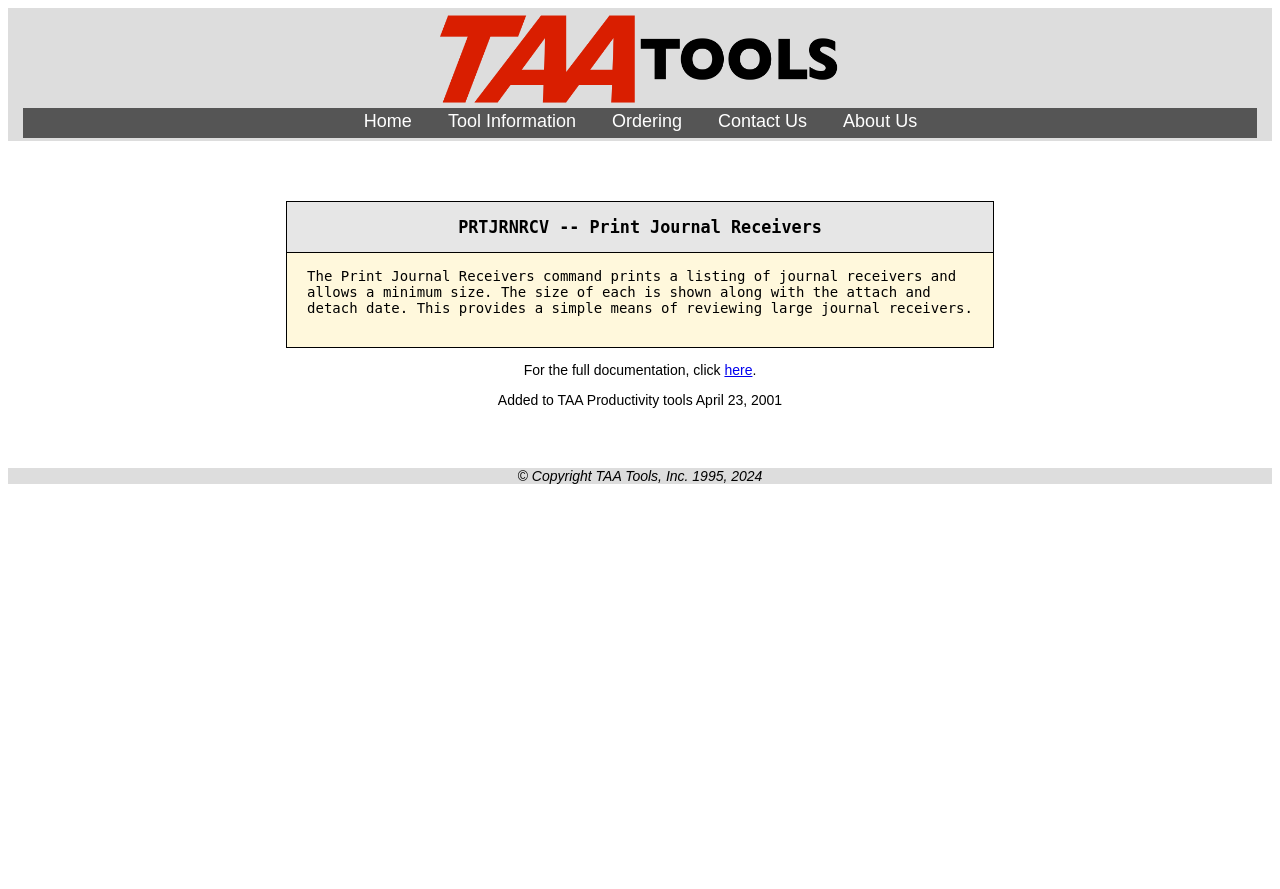Please analyze the image and give a detailed answer to the question:
What is the copyright year range of TAA Tools, Inc.?

The copyright year range of TAA Tools, Inc. is 1995 to 2024, as indicated by the text '© Copyright TAA Tools, Inc. 1995, 2024' at the bottom of the webpage.